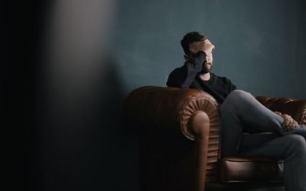Refer to the image and answer the question with as much detail as possible: What is the man's hand resting on?

The caption describes the man's gesture, stating that 'one hand [is] resting on his forehead', which suggests deep thought or stress.